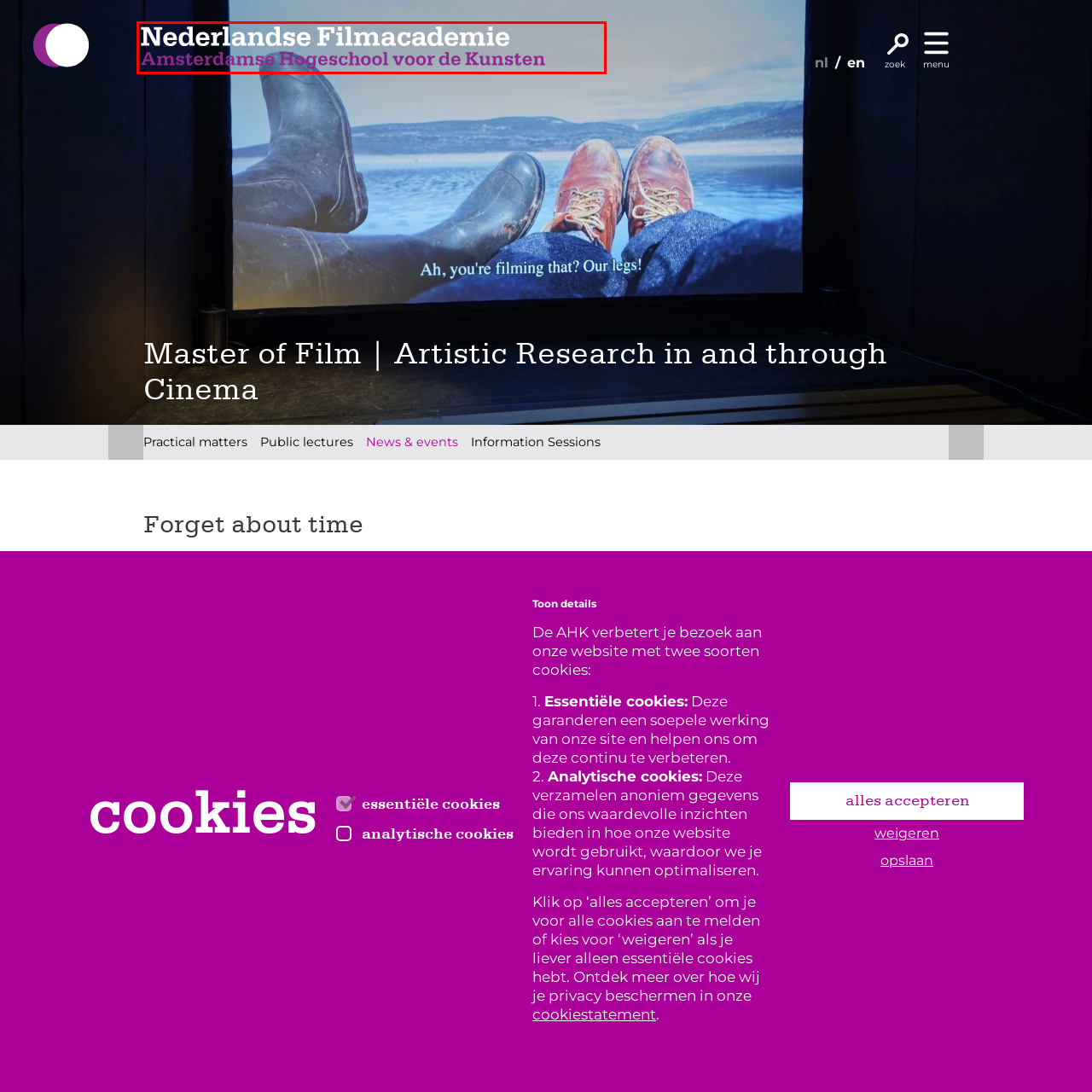What is the color of the subtitle?
Review the image area surrounded by the red bounding box and give a detailed answer to the question.

The question asks for the color of the subtitle, which is 'Amsterdamse Hogeschool voor de Kunsten'. The answer can be found in the description of the image, which states that the subtitle is styled in a vibrant purple hue.